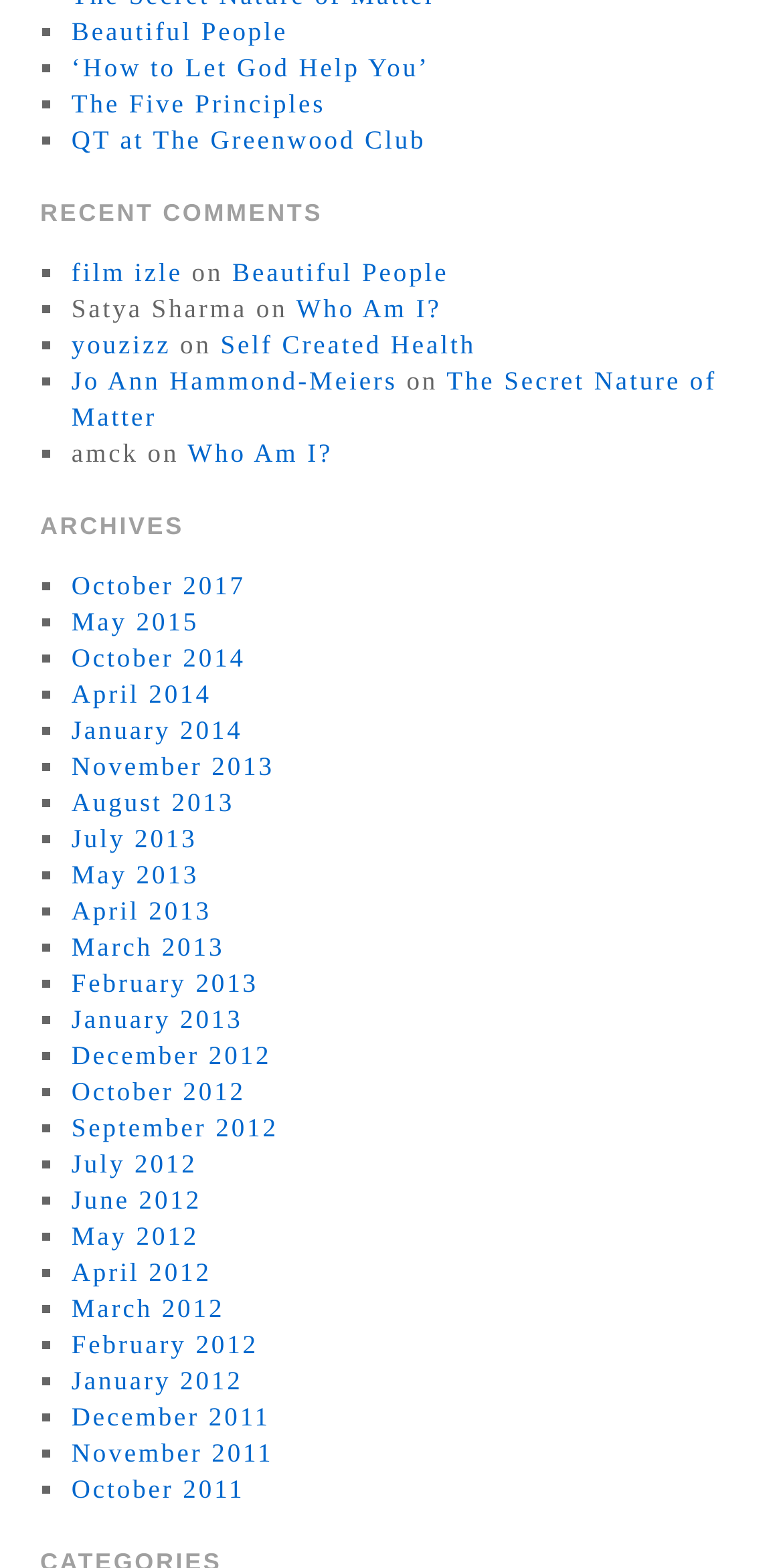Please provide a comprehensive response to the question below by analyzing the image: 
How many links are there under 'ARCHIVES'?

I counted the number of links under the 'ARCHIVES' heading, and there are 24 links.